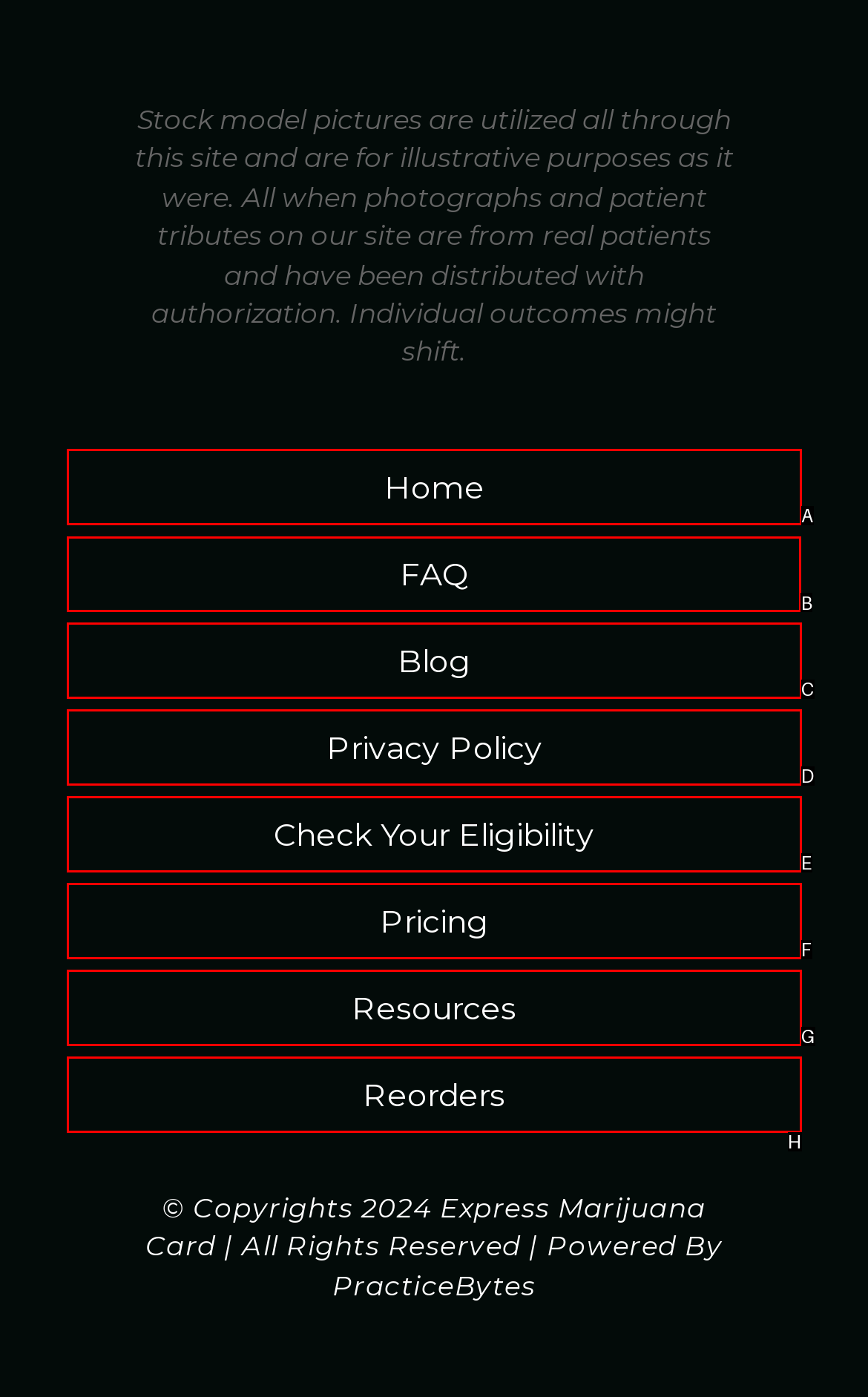Identify the correct UI element to click on to achieve the following task: check frequently asked questions Respond with the corresponding letter from the given choices.

B